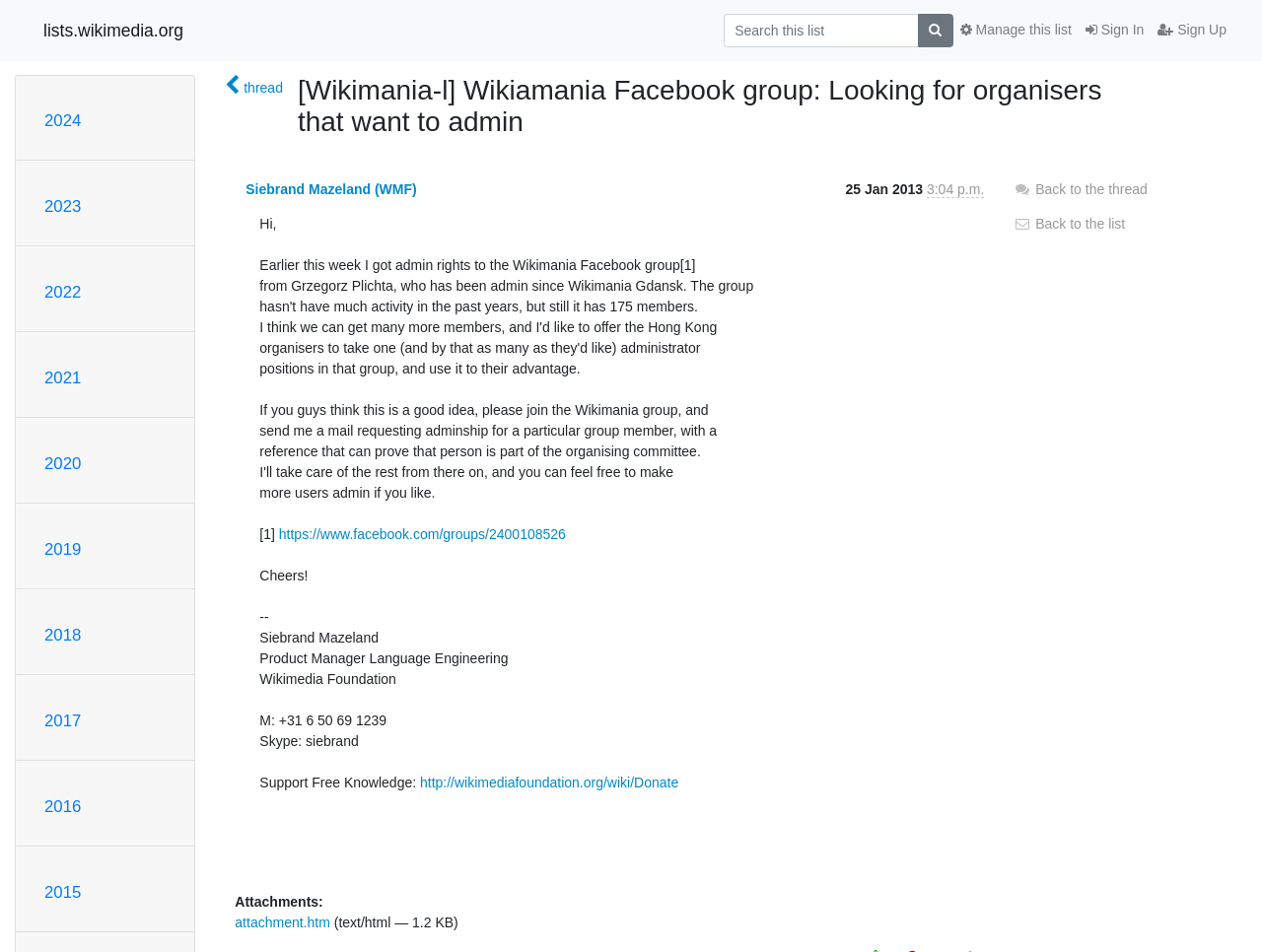Based on the image, give a detailed response to the question: What is the purpose of the Facebook group?

I found the purpose of the Facebook group by looking at the heading element that contains the title of the message. The title mentions that the Facebook group is looking for organisers that want to admin.